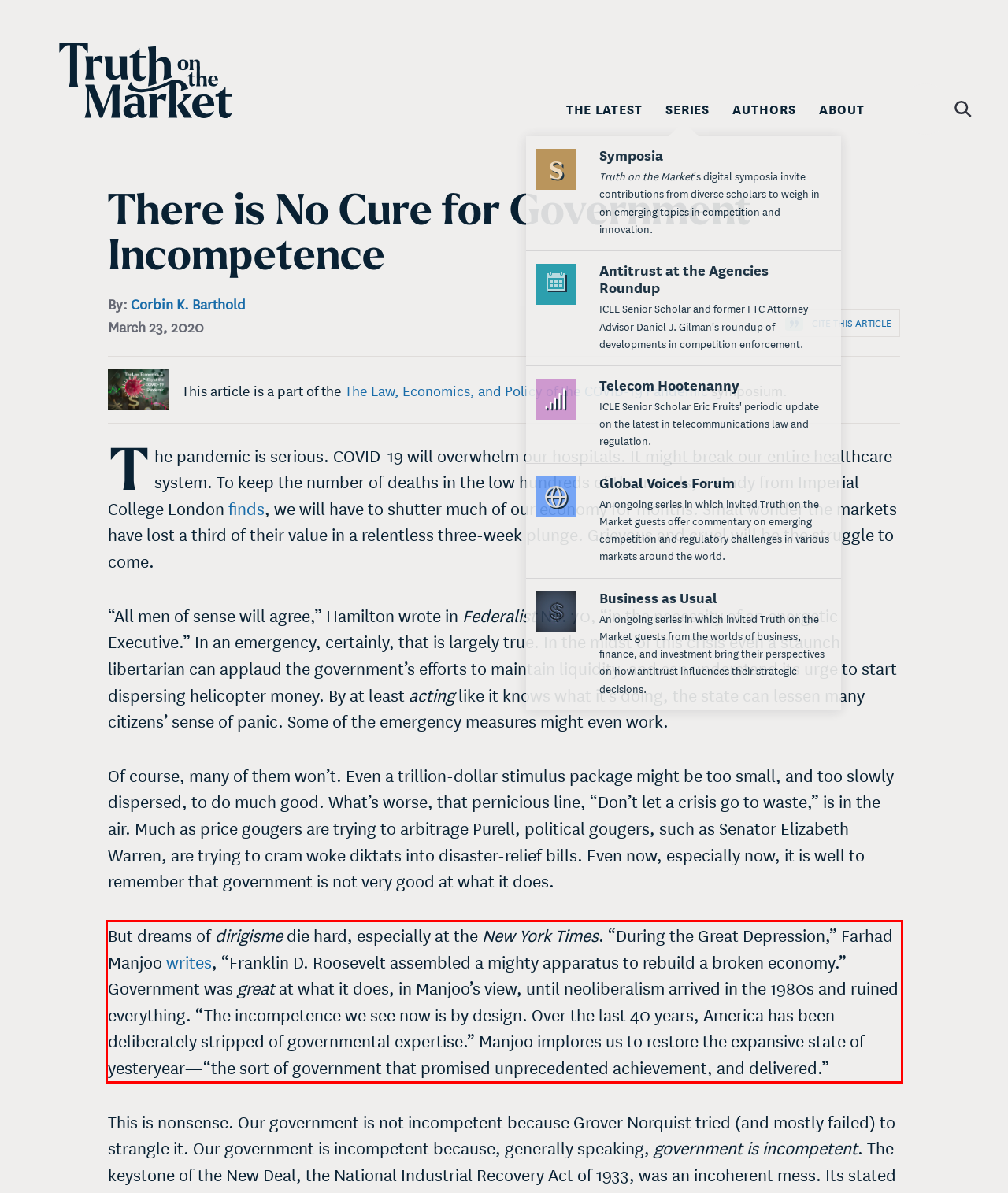You are provided with a screenshot of a webpage featuring a red rectangle bounding box. Extract the text content within this red bounding box using OCR.

But dreams of dirigisme die hard, especially at the New York Times. “During the Great Depression,” Farhad Manjoo writes, “Franklin D. Roosevelt assembled a mighty apparatus to rebuild a broken economy.” Government was great at what it does, in Manjoo’s view, until neoliberalism arrived in the 1980s and ruined everything. “The incompetence we see now is by design. Over the last 40 years, America has been deliberately stripped of governmental expertise.” Manjoo implores us to restore the expansive state of yesteryear—“the sort of government that promised unprecedented achievement, and delivered.”